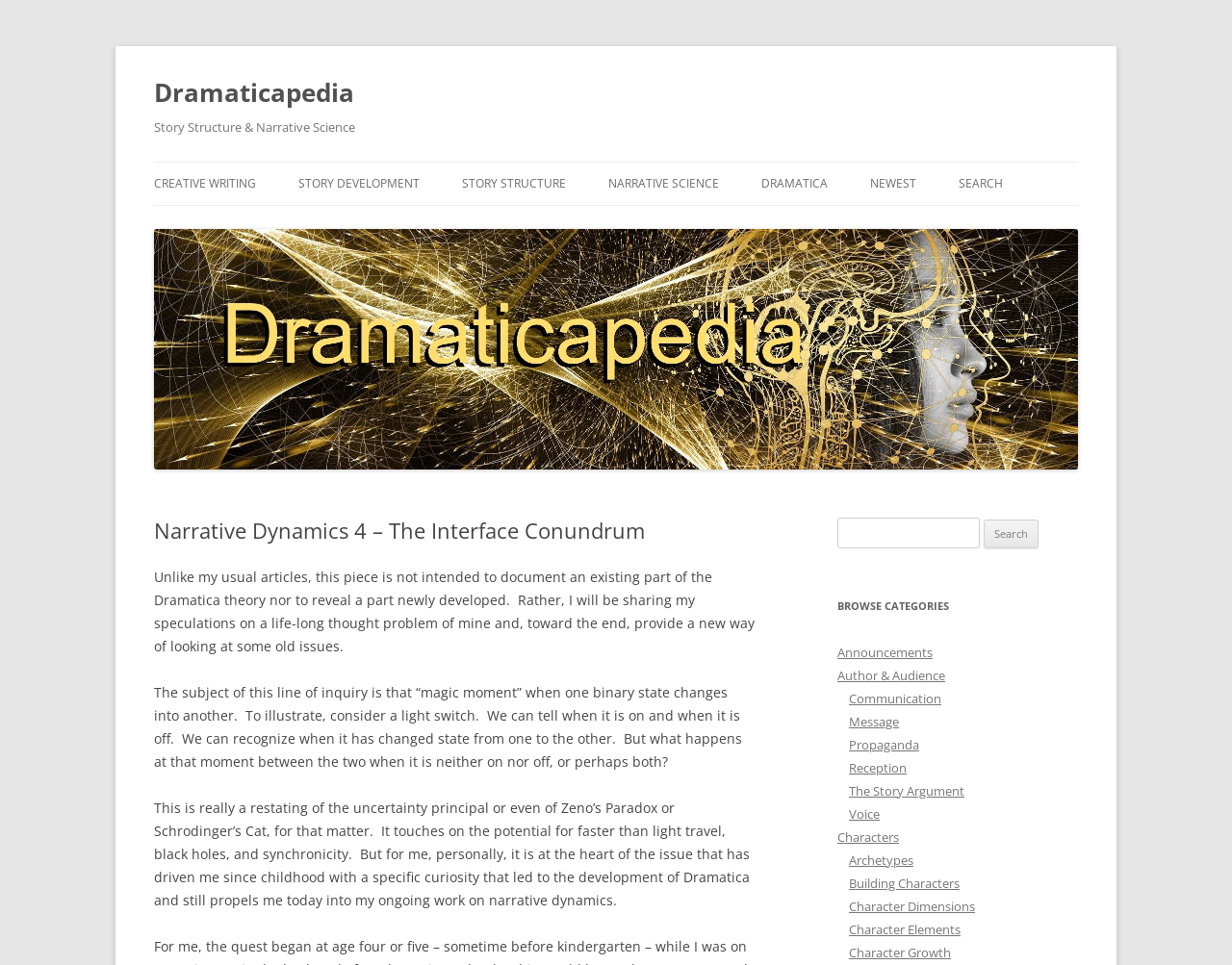Determine the bounding box coordinates of the clickable element necessary to fulfill the instruction: "Click search all notaries". Provide the coordinates as four float numbers within the 0 to 1 range, i.e., [left, top, right, bottom].

None